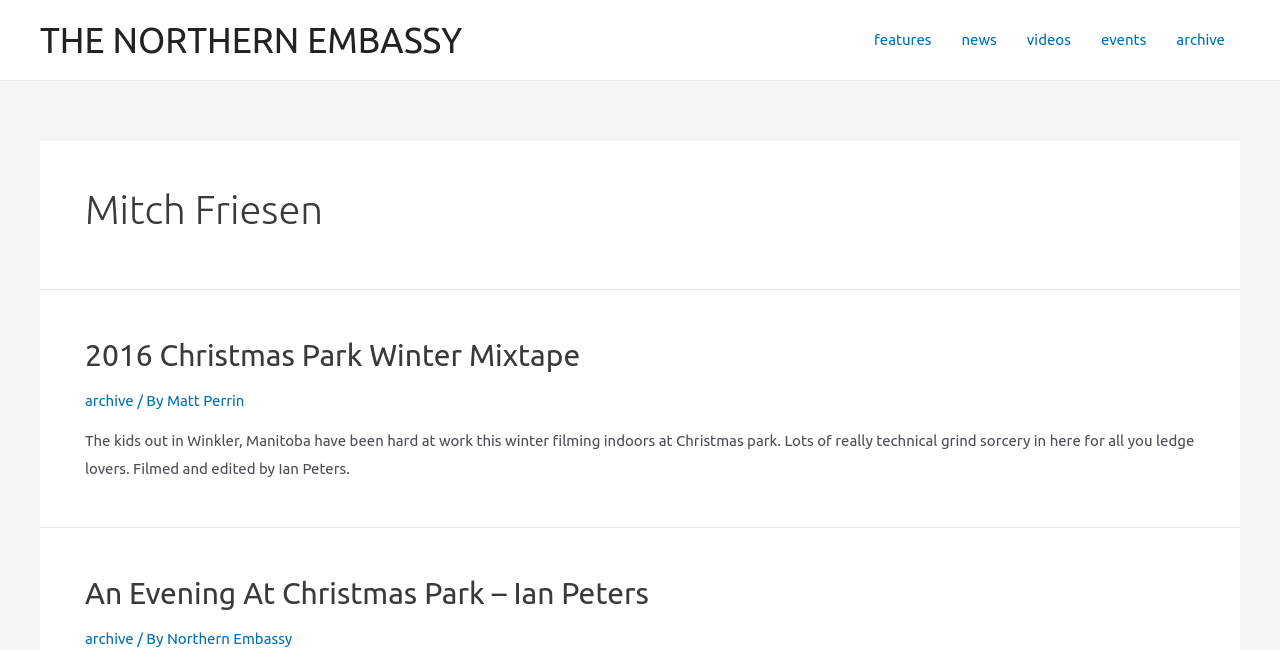What is the title of the first article on this webpage?
Refer to the image and respond with a one-word or short-phrase answer.

2016 Christmas Park Winter Mixtape